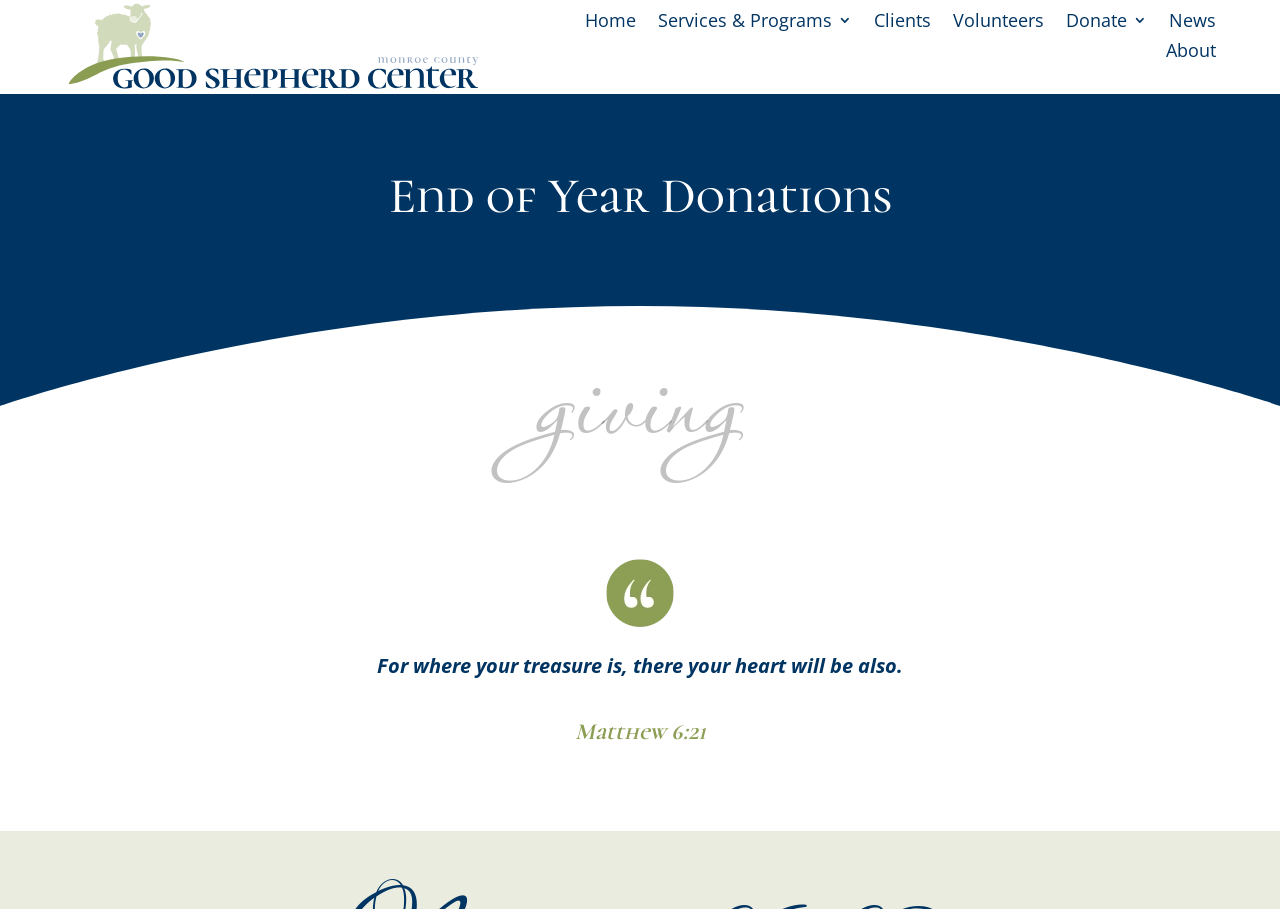What is the theme of the webpage?
Provide an in-depth answer to the question, covering all aspects.

The theme of the webpage can be inferred from the content, which is focused on donations, and the title 'End of Year Donations' suggests that the webpage is encouraging visitors to make donations to the Good Shepherd Center.